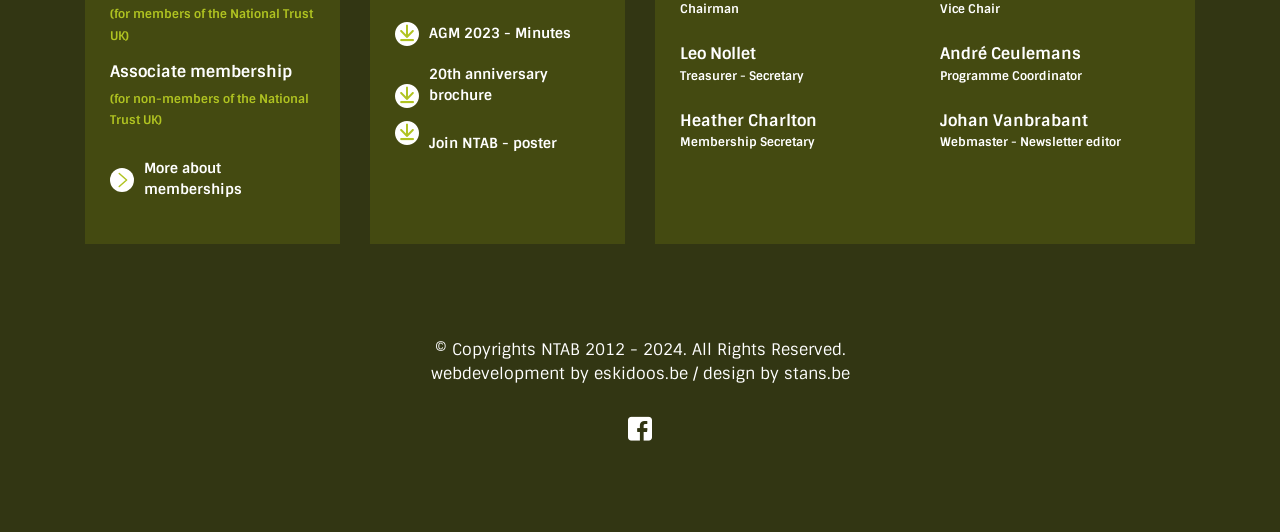Please locate the UI element described by "20th anniversary brochure" and provide its bounding box coordinates.

[0.309, 0.102, 0.469, 0.219]